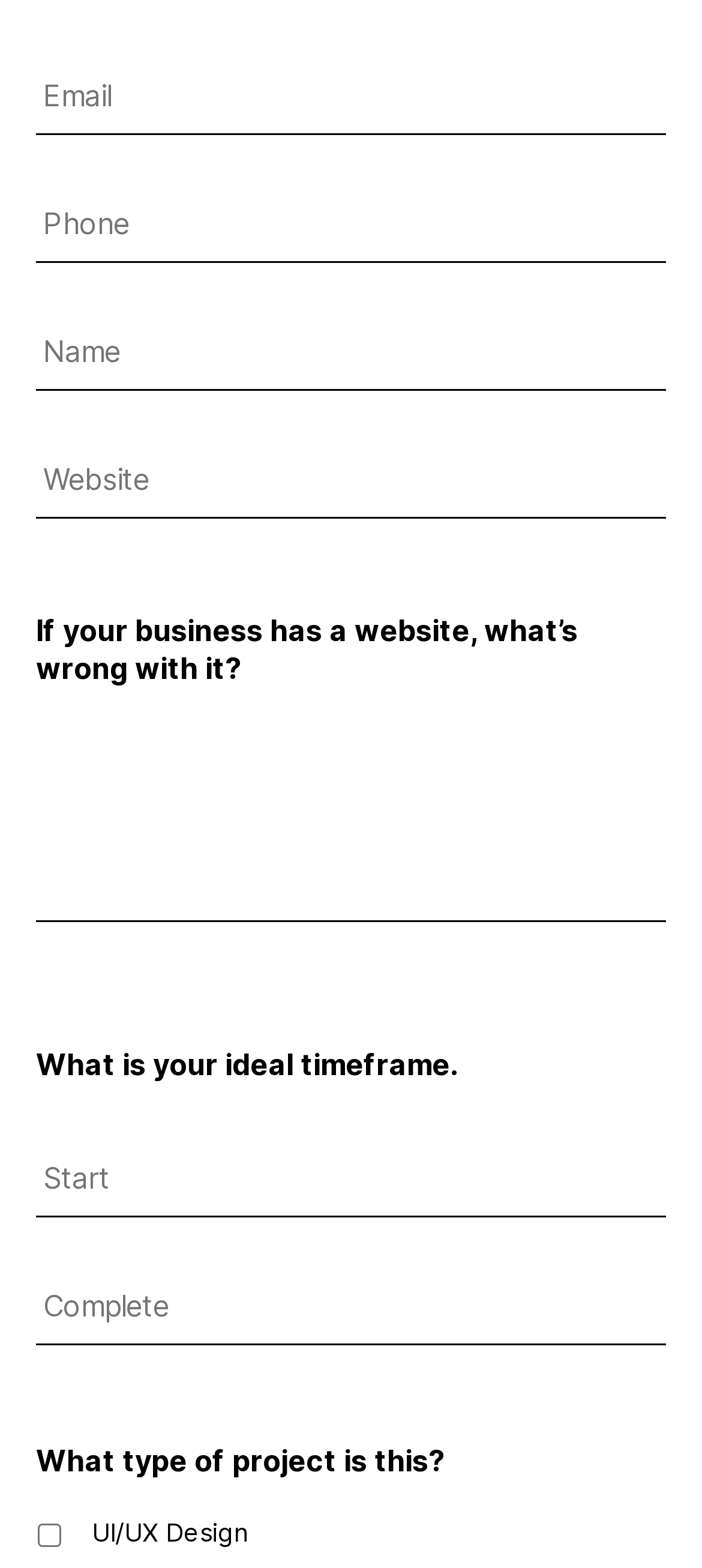Using the description: "name="input_21"", identify the bounding box of the corresponding UI element in the screenshot.

[0.051, 0.451, 0.949, 0.588]